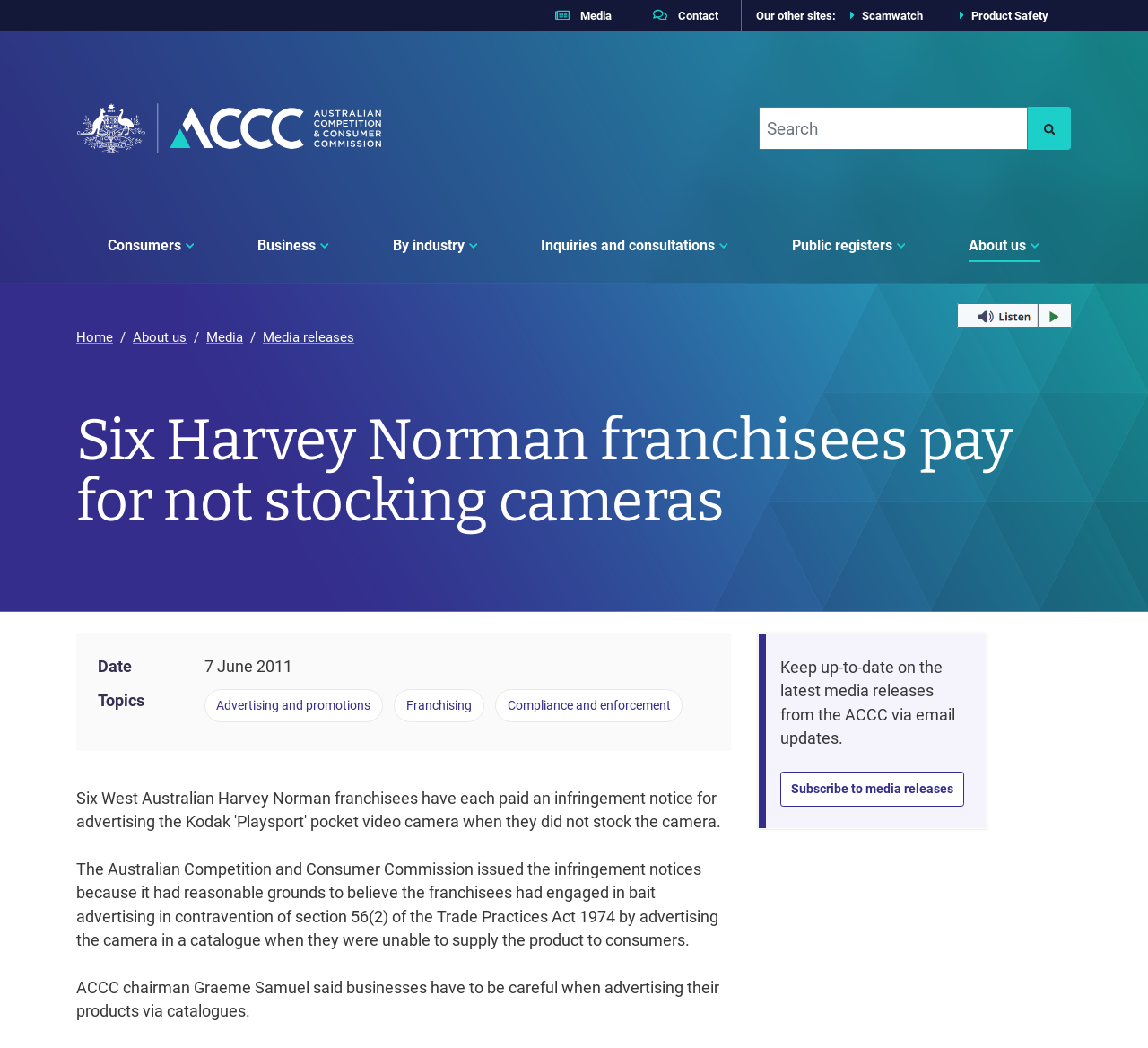What are the main categories on the website?
Refer to the image and offer an in-depth and detailed answer to the question.

The main categories on the website are listed as links on the top navigation bar, including 'Consumers', 'Business', 'By industry', 'Inquiries and consultations', 'Public registers', and 'About us'. These categories are likely to be the main sections of the website, providing information and resources related to the Australian Competition and Consumer Commission.